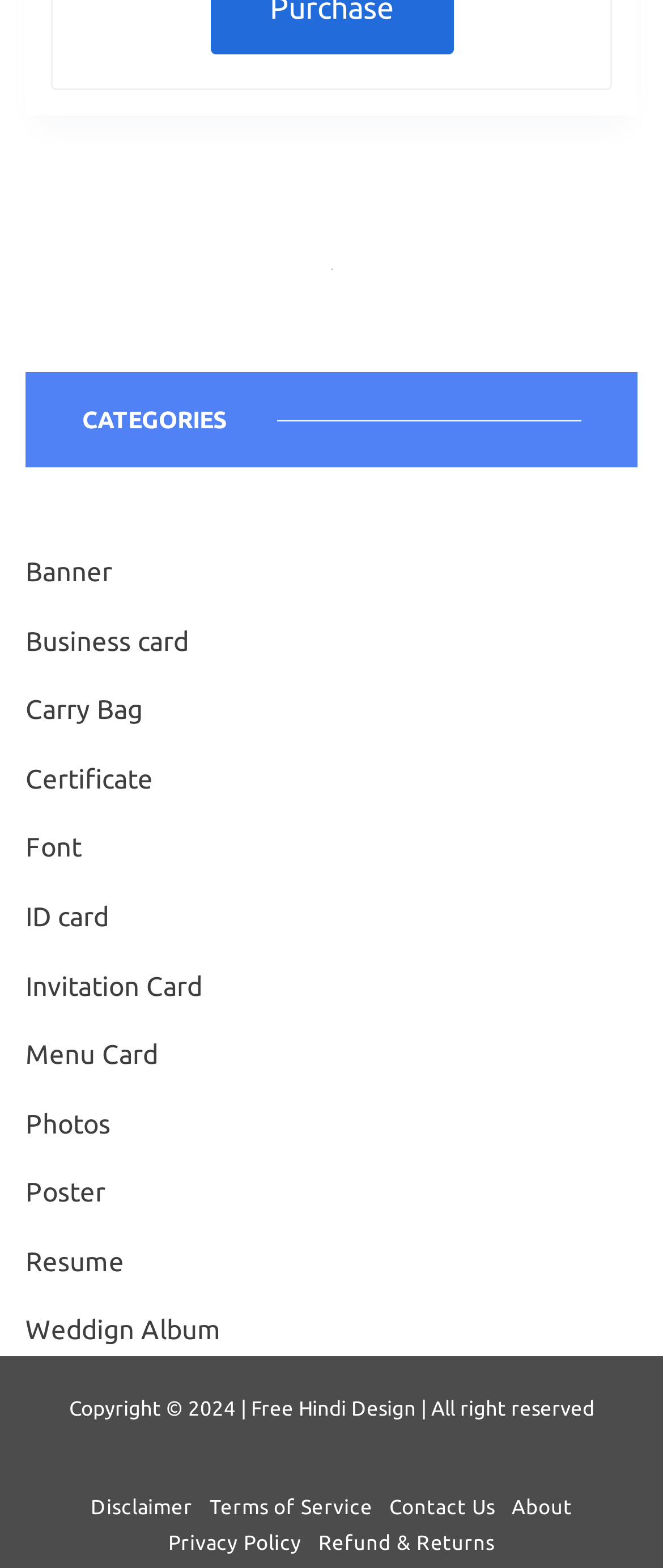What is the main category of the webpage?
Refer to the image and provide a concise answer in one word or phrase.

Design